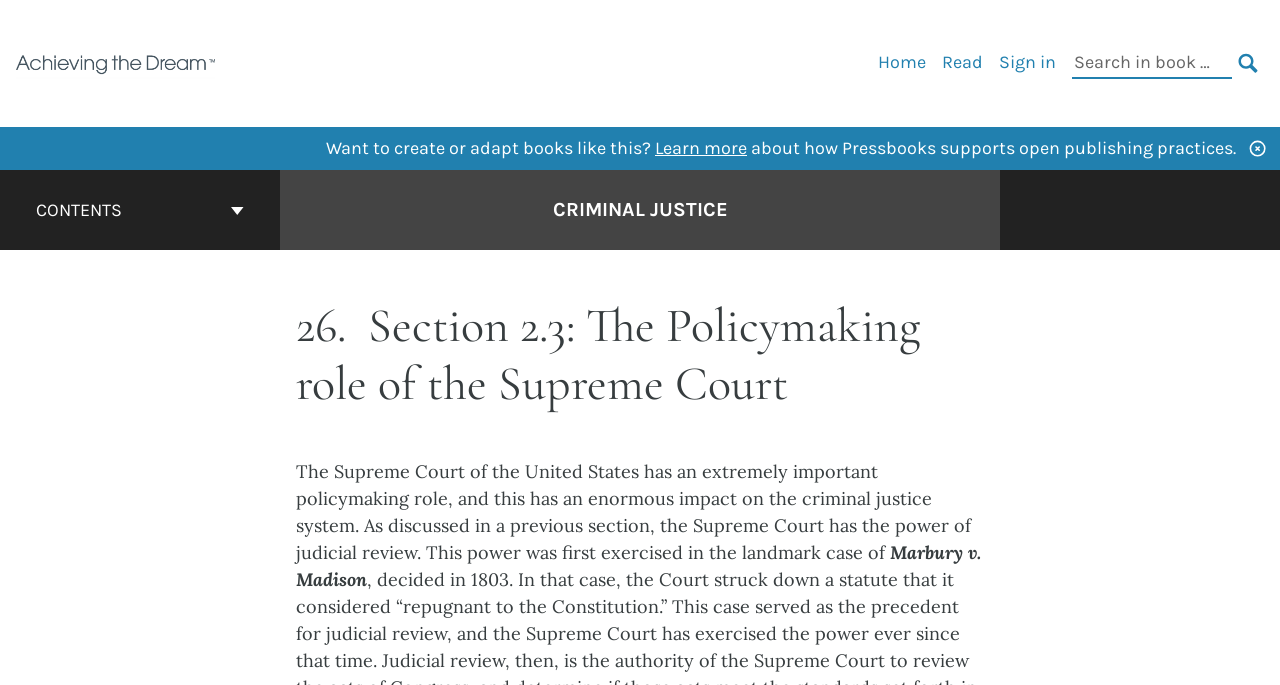Locate the bounding box of the UI element based on this description: "Contents". Provide four float numbers between 0 and 1 as [left, top, right, bottom].

[0.003, 0.248, 0.216, 0.365]